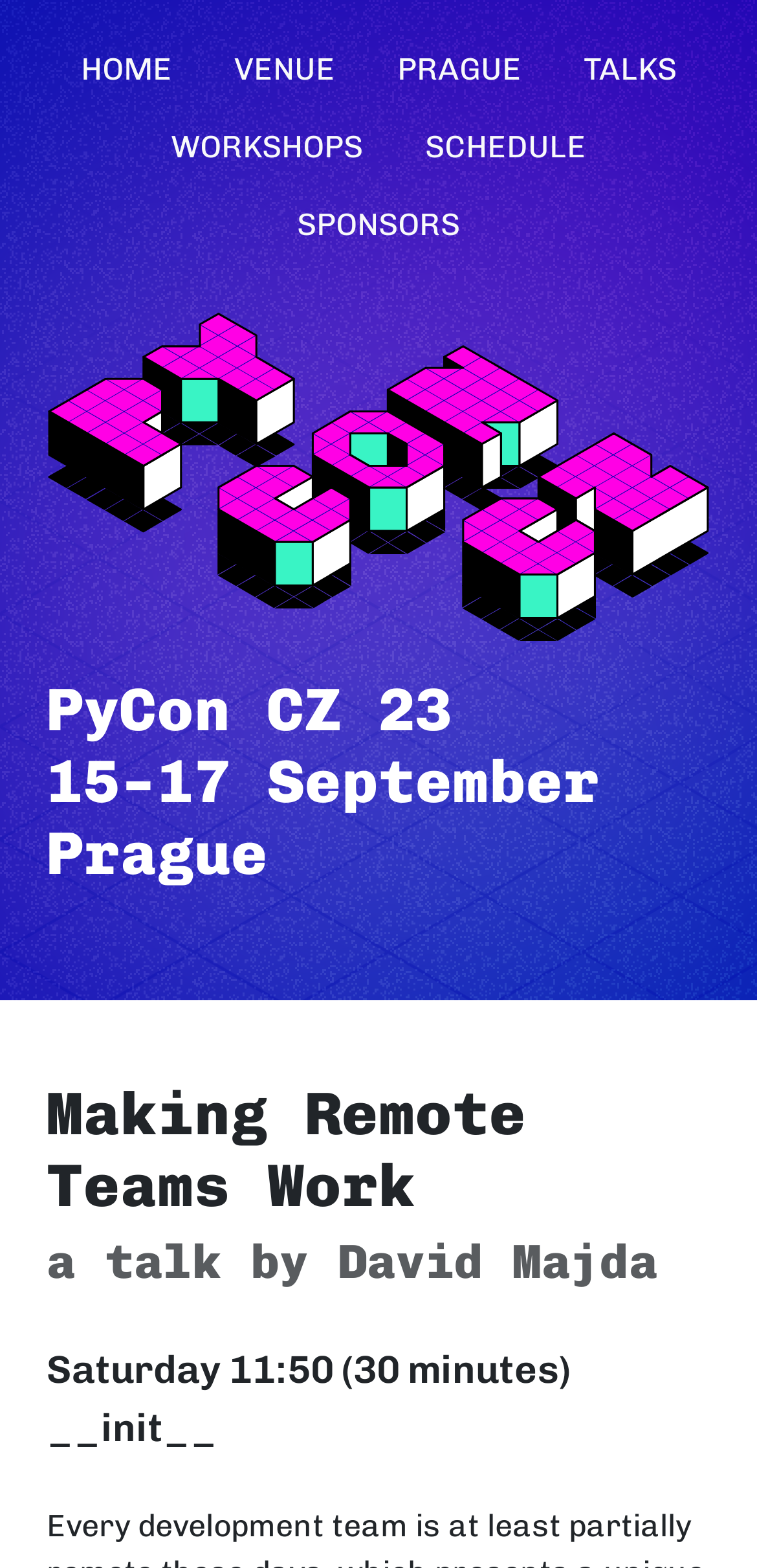What is the day of the talk?
Give a one-word or short phrase answer based on the image.

Saturday